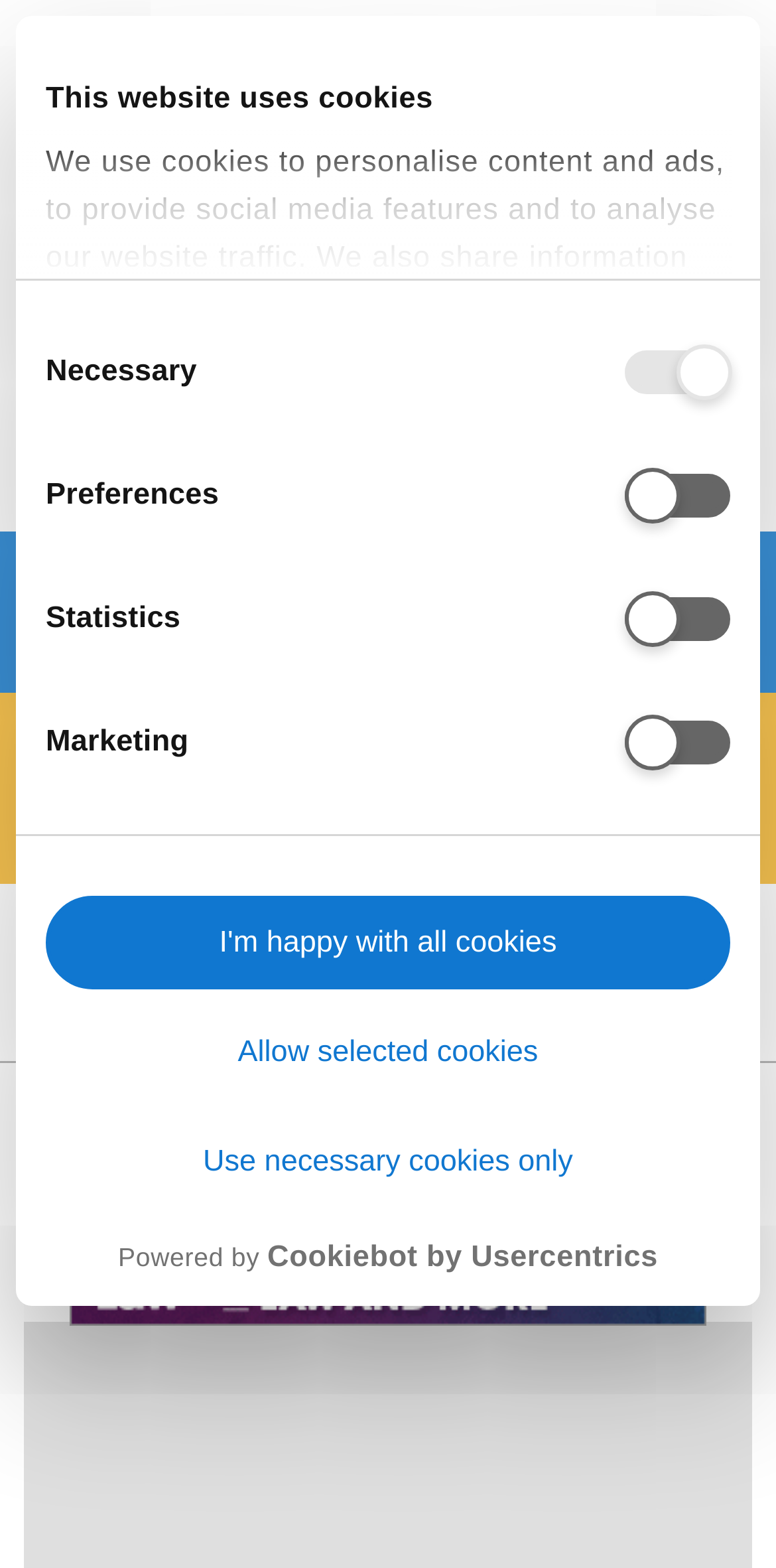How many results are shown on this page?
Analyze the image and provide a thorough answer to the question.

I found the answer by looking at the text '8340 results' which is located below the search field and above the list of search results.